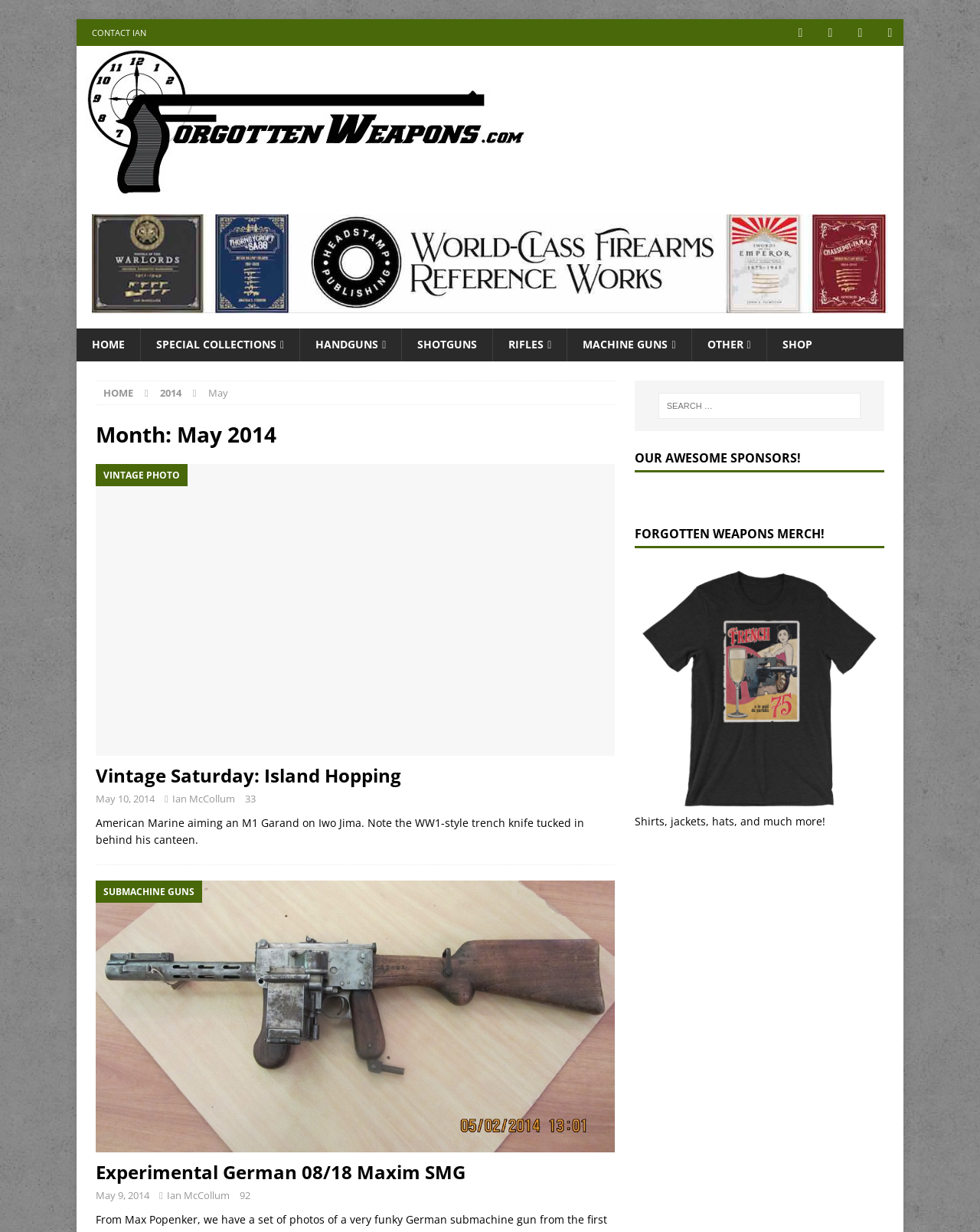How many social media links are there?
Could you please answer the question thoroughly and with as much detail as possible?

There are five social media links at the top of the webpage, which are 'YouTube', 'Facebook', 'Twitter', 'Instagram', and 'CONTACT IAN'.